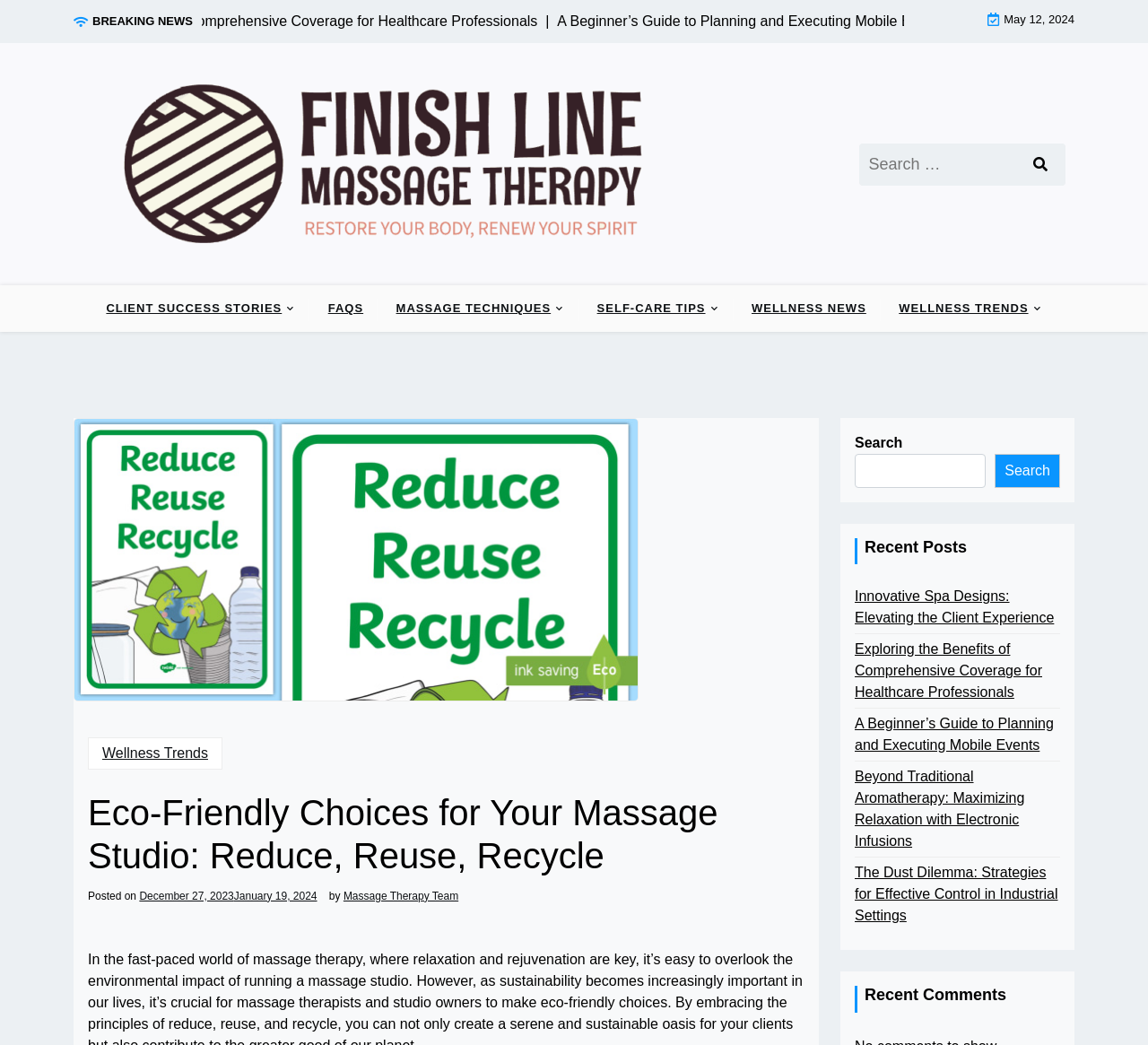Highlight the bounding box coordinates of the element that should be clicked to carry out the following instruction: "Search again". The coordinates must be given as four float numbers ranging from 0 to 1, i.e., [left, top, right, bottom].

[0.745, 0.413, 0.923, 0.467]